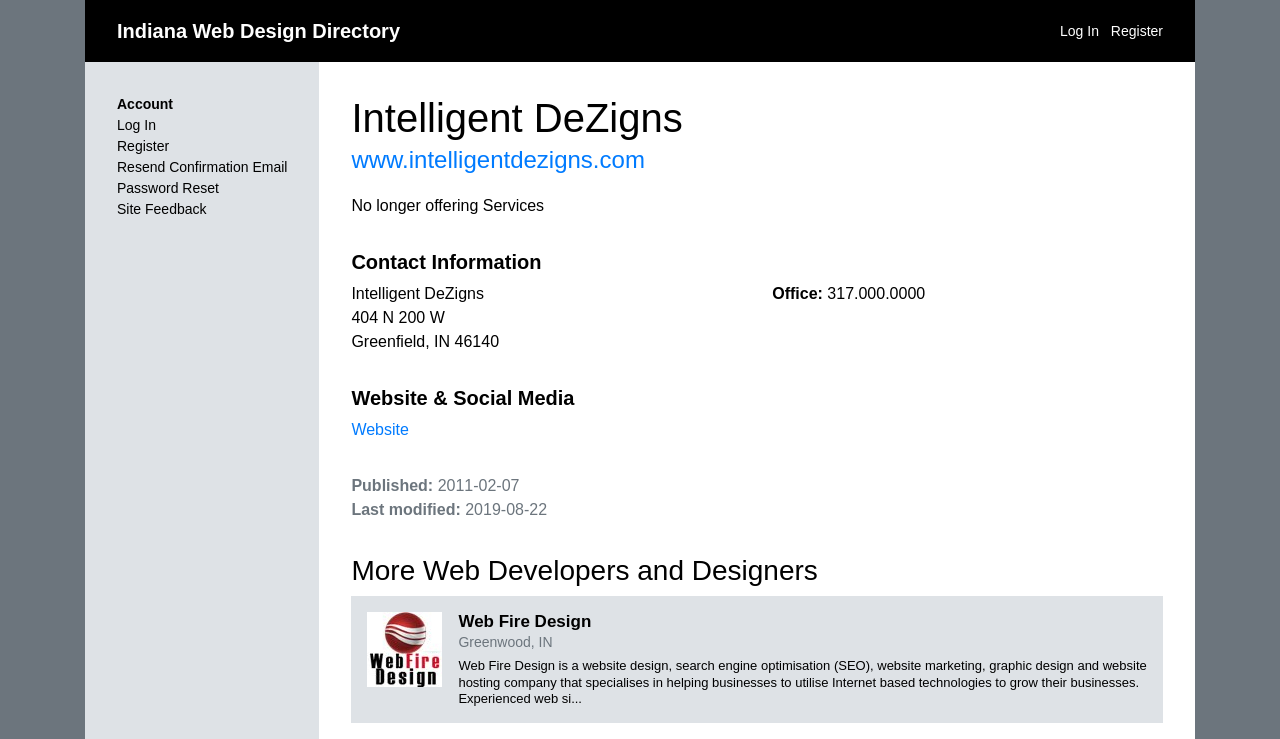Locate the bounding box coordinates of the area to click to fulfill this instruction: "Read what others are saying". The bounding box should be presented as four float numbers between 0 and 1, in the order [left, top, right, bottom].

None